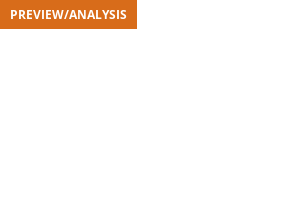Explain the image with as much detail as possible.

The image features a prominent banner labeled "PREVIEW/ANALYSIS" in bold white text set against a vibrant orange background. This visual element likely indicates a section of an article dedicated to providing insights and a preview of an upcoming match, specifically focusing on the encounter between Atalanta and Salernitana in Serie A. The context suggests that it aims to inform readers about key statistics, matchups, and predictions ahead of the game, enhancing their understanding and anticipation of the fixture taking place at Gewiss Stadium.